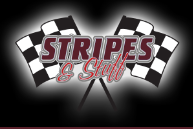What is symbolized by the two crossed checkered racing flags?
From the details in the image, answer the question comprehensively.

The two crossed checkered racing flags in the logo symbolize speed and competition, which is mentioned in the caption as reflecting the dynamic essence of the company.